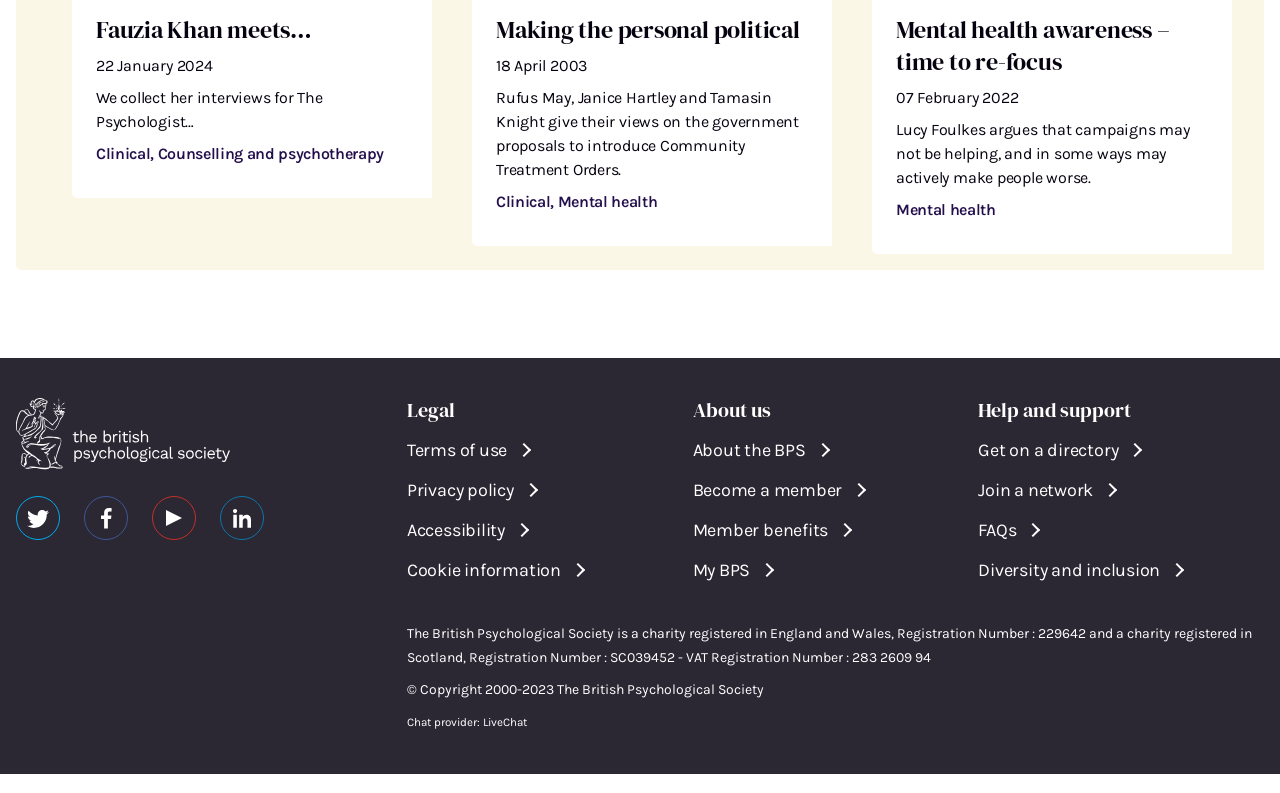Provide your answer in a single word or phrase: 
What is the copyright year range?

2000-2023